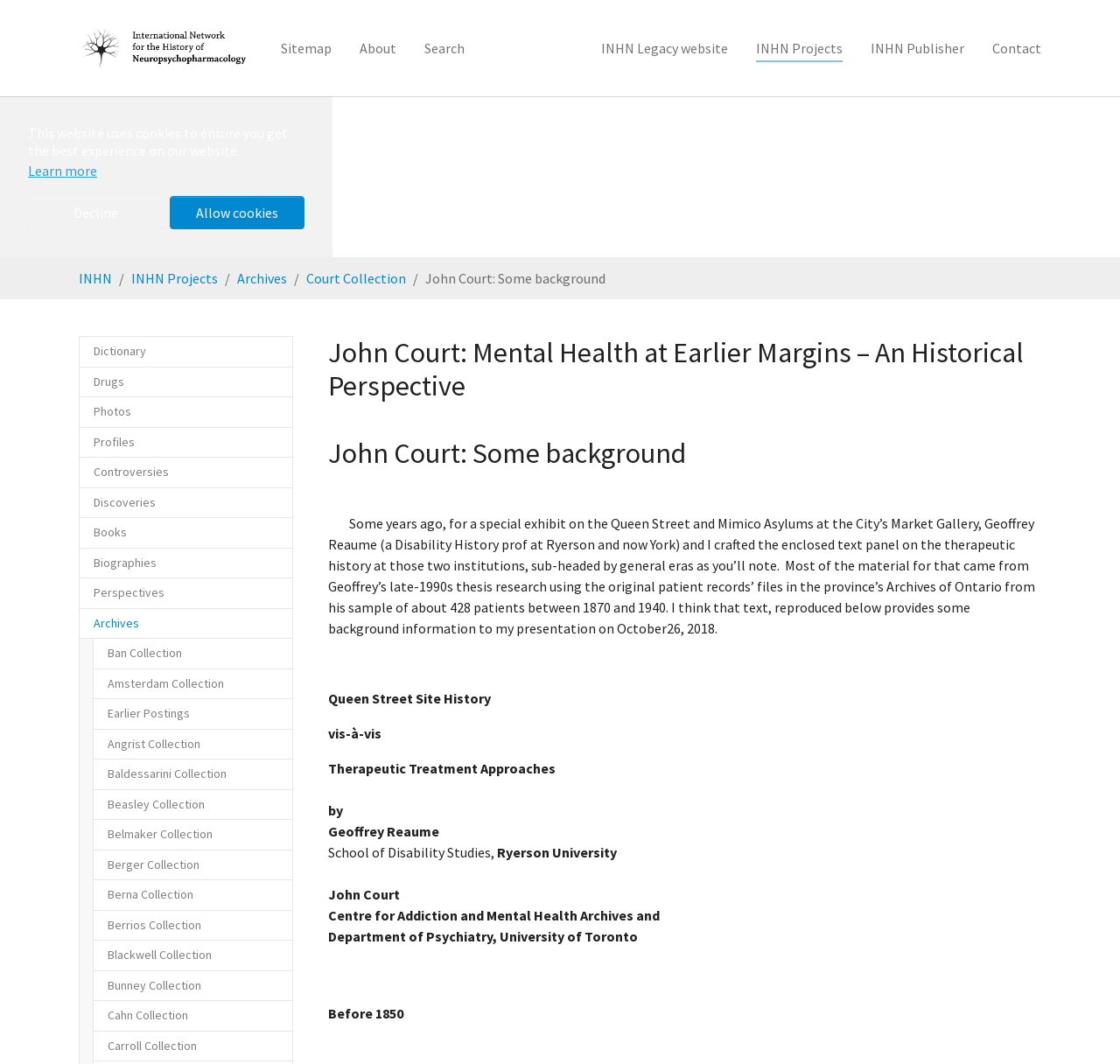Please determine the bounding box coordinates of the element to click on in order to accomplish the following task: "visit the About page". Ensure the coordinates are four float numbers ranging from 0 to 1, i.e., [left, top, right, bottom].

[0.309, 0.029, 0.367, 0.062]